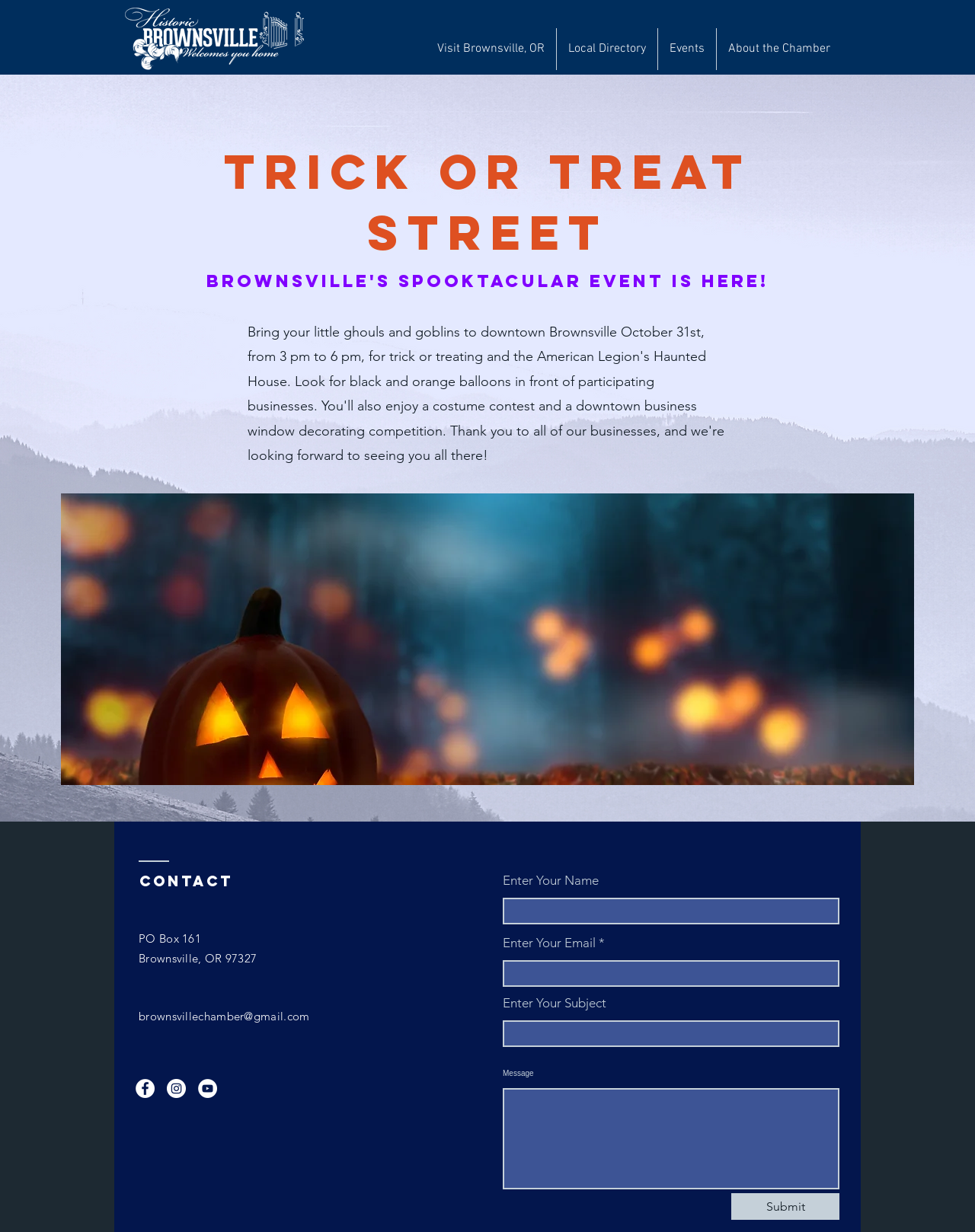Pinpoint the bounding box coordinates of the area that should be clicked to complete the following instruction: "Visit Brownsville, OR". The coordinates must be given as four float numbers between 0 and 1, i.e., [left, top, right, bottom].

[0.437, 0.023, 0.57, 0.057]